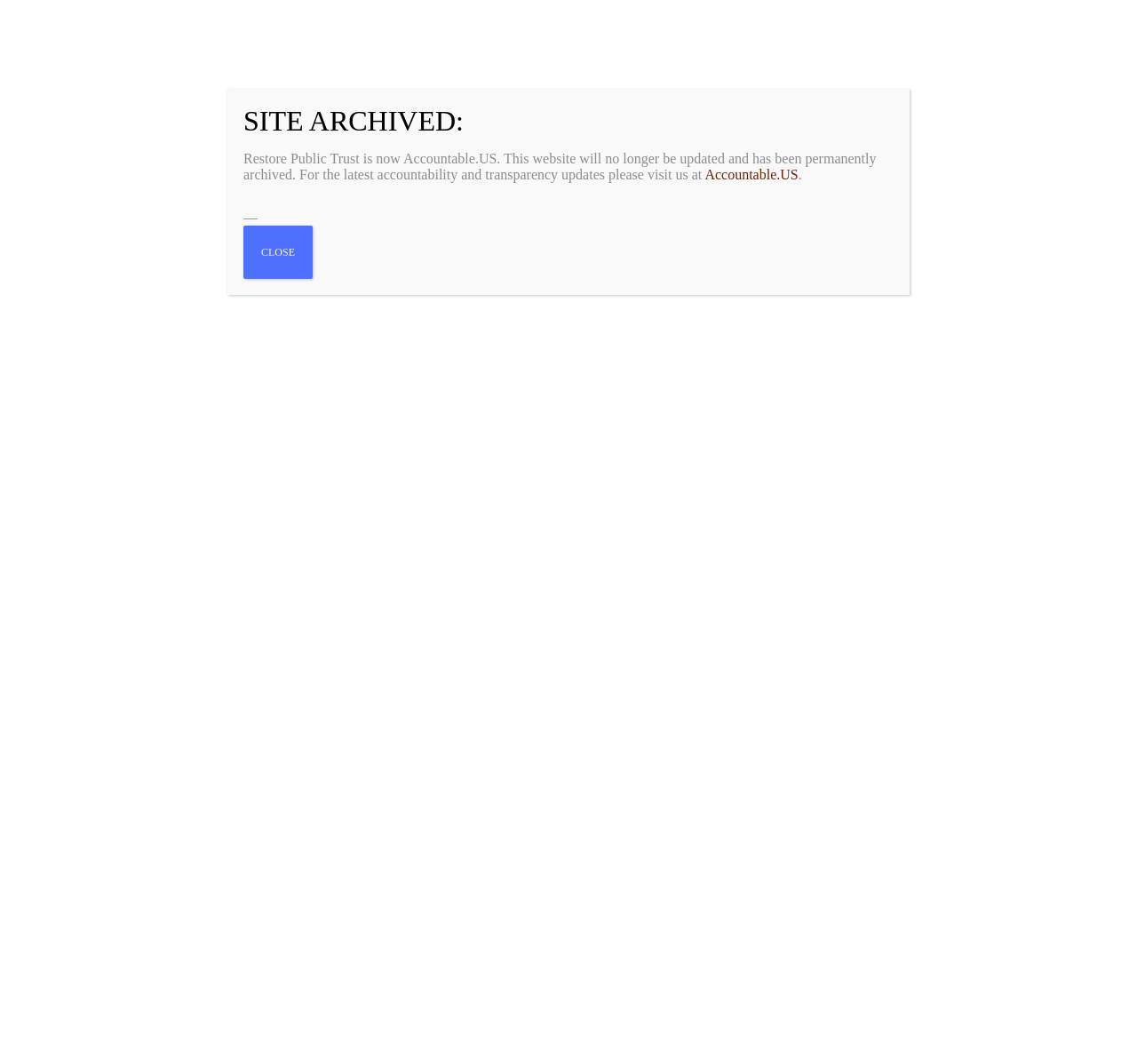Bounding box coordinates are specified in the format (top-left x, top-left y, bottom-right x, bottom-right y). All values are floating point numbers bounded between 0 and 1. Please provide the bounding box coordinate of the region this sentence describes: name="s" placeholder="Search …"

[0.695, 0.217, 0.847, 0.251]